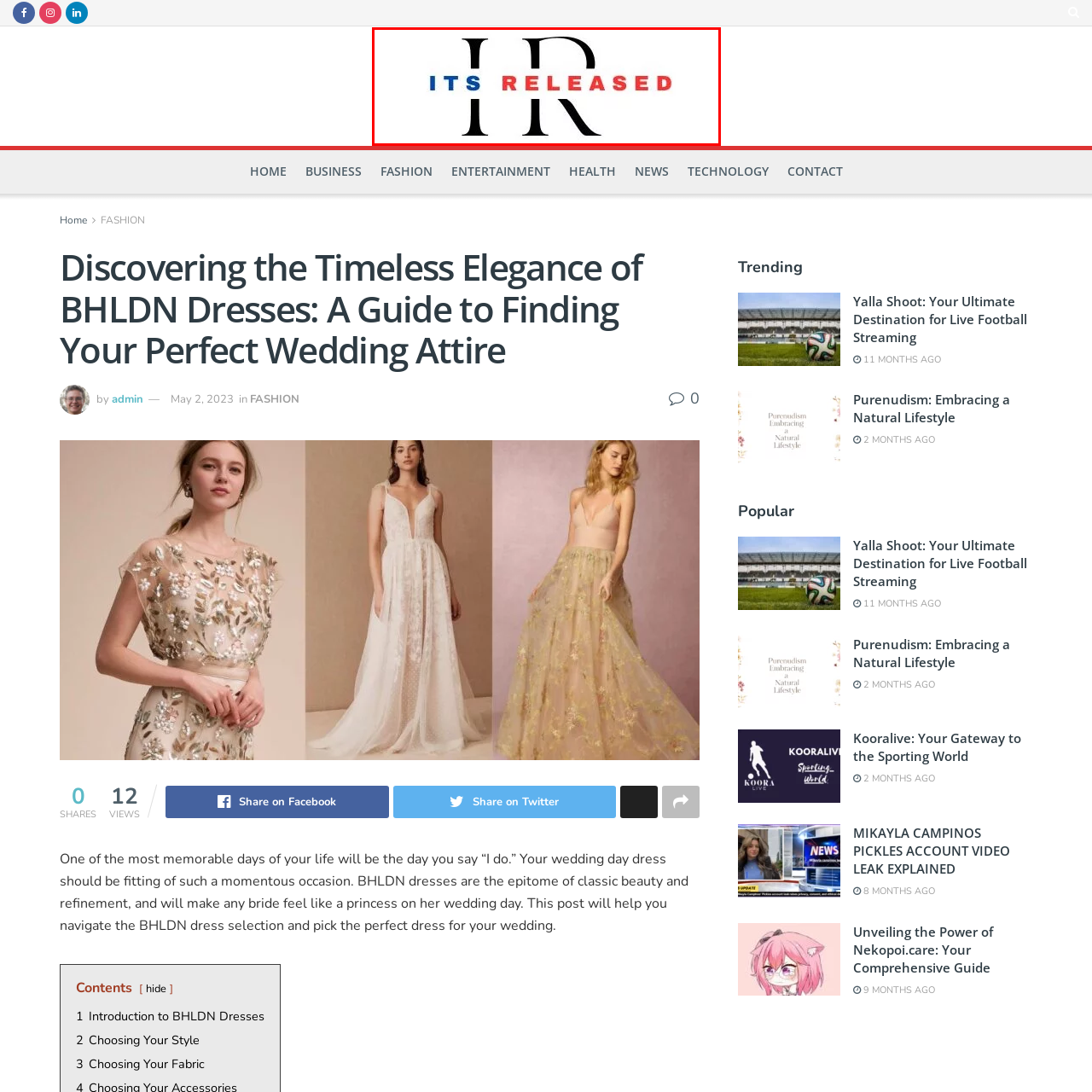Consider the image within the red frame and reply with a brief answer: What is the purpose of the logo?

Visual identity